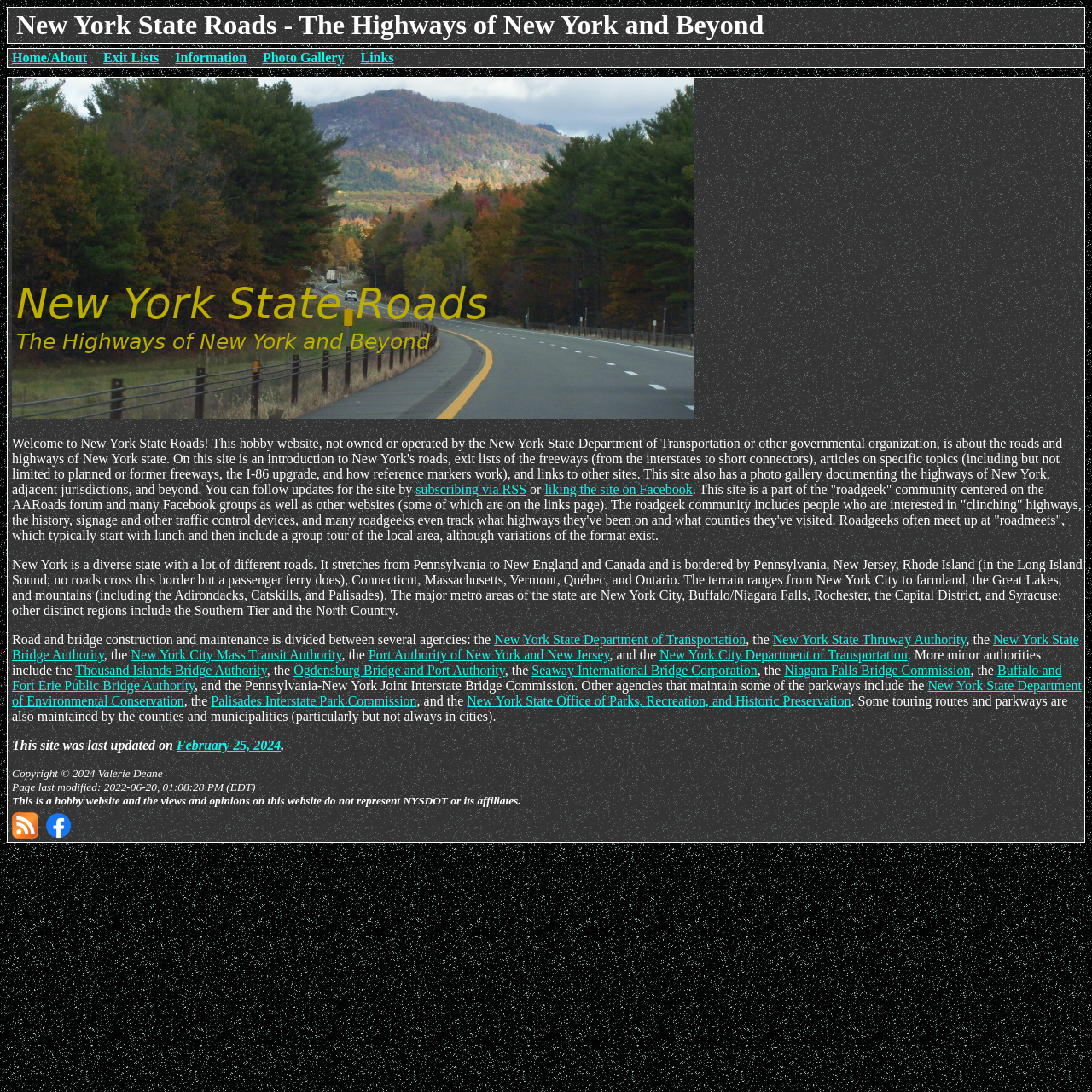Please find the bounding box coordinates of the clickable region needed to complete the following instruction: "Subscribe via RSS". The bounding box coordinates must consist of four float numbers between 0 and 1, i.e., [left, top, right, bottom].

[0.381, 0.441, 0.482, 0.455]